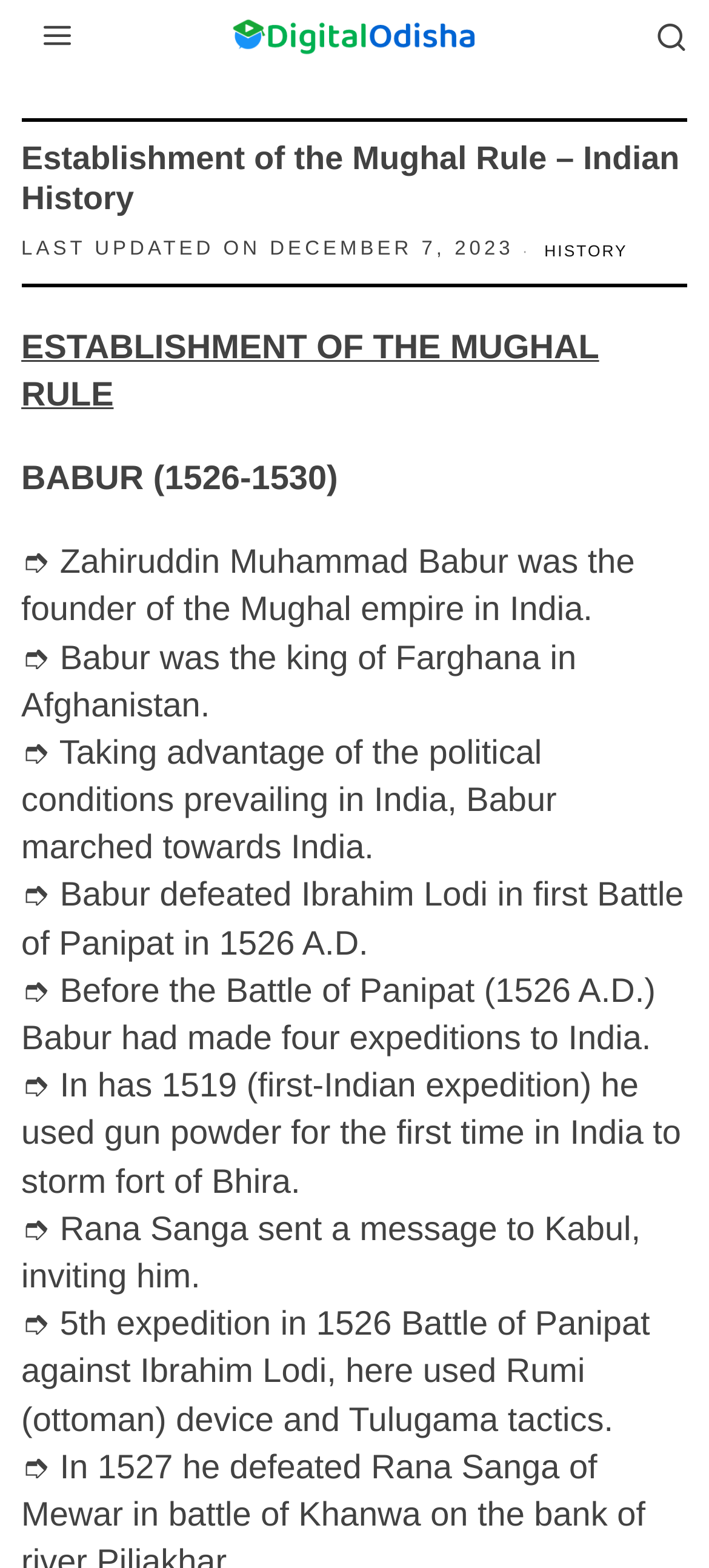What was the name of the king defeated by Babur in the first Battle of Panipat? Based on the image, give a response in one word or a short phrase.

Ibrahim Lodi